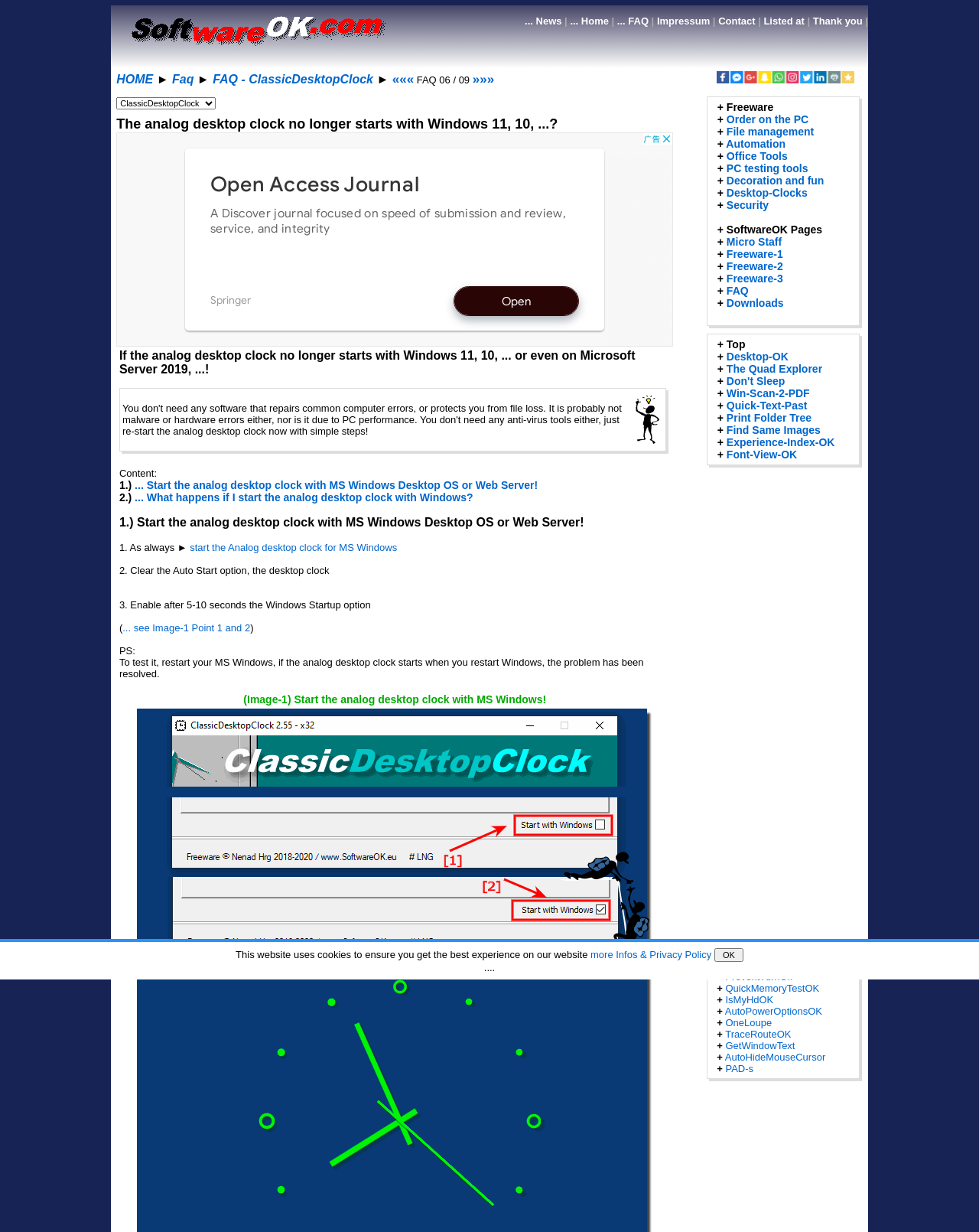Identify the bounding box coordinates of the clickable region to carry out the given instruction: "Click on the 'Thank you' link".

[0.83, 0.012, 0.881, 0.022]